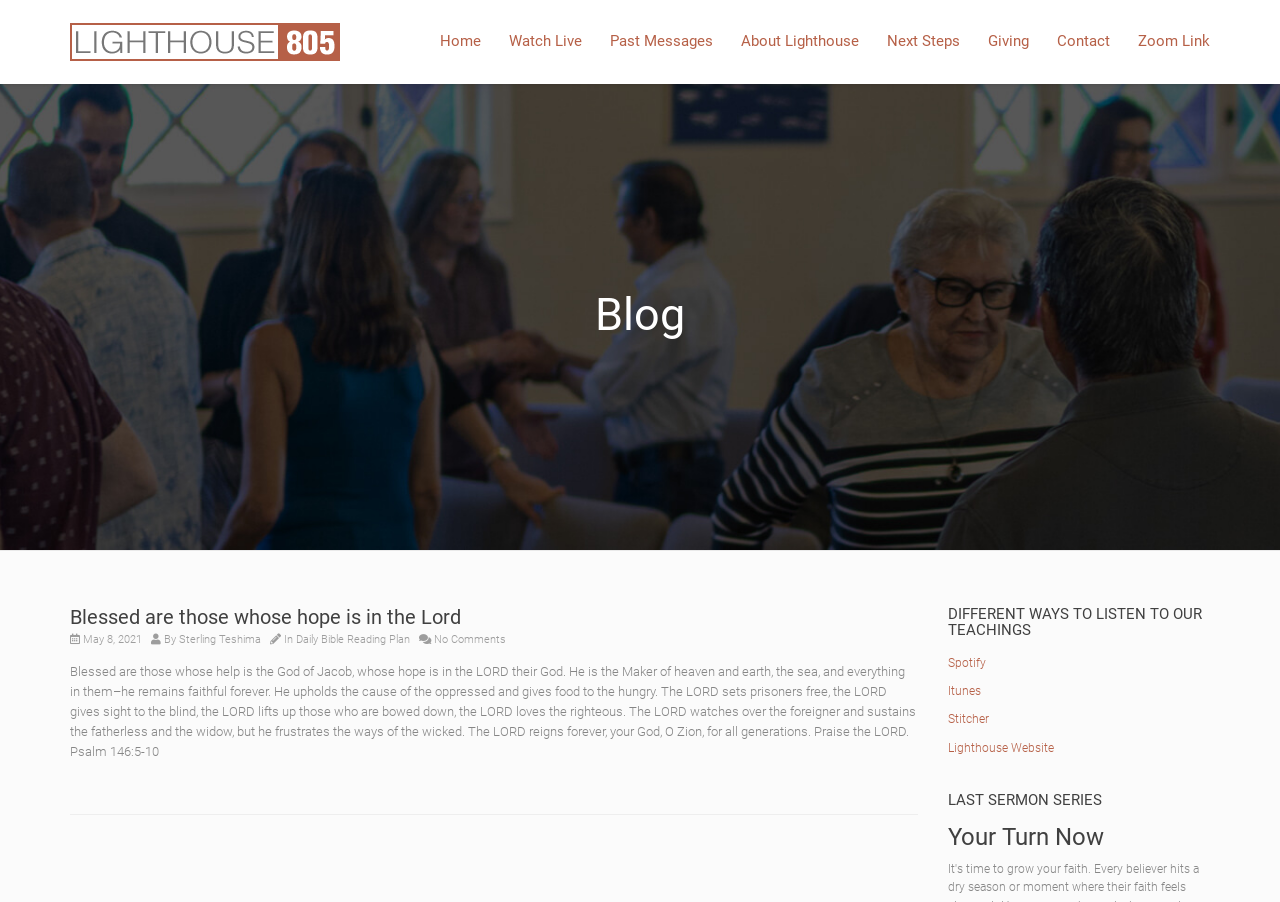Create a full and detailed caption for the entire webpage.

This webpage appears to be a blog post from Lighthouse 805 Church. At the top, there are two identical images of the church's logo, positioned side by side. Below the logo, there is a navigation menu with seven links: "Home", "Watch Live", "Past Messages", "About Lighthouse", "Next Steps", "Giving", and "Contact", followed by a "Zoom Link". 

The main content of the page is divided into three sections. The first section is a blog post titled "Blessed are those whose hope is in the Lord", which is a sermon or devotional message. The post is dated May 8, 2021, and is written by Sterling Teshima. The message is a passage from Psalm 146:5-10, which describes God's character and actions.

Below the blog post, there is a section titled "DIFFERENT WAYS TO LISTEN TO OUR TEACHINGS", which provides links to four platforms where users can listen to the church's teachings: Spotify, Itunes, Stitcher, and the Lighthouse Website.

The final section is titled "LAST SERMON SERIES" and "Your Turn Now", which may be related to the church's previous or upcoming sermon series.